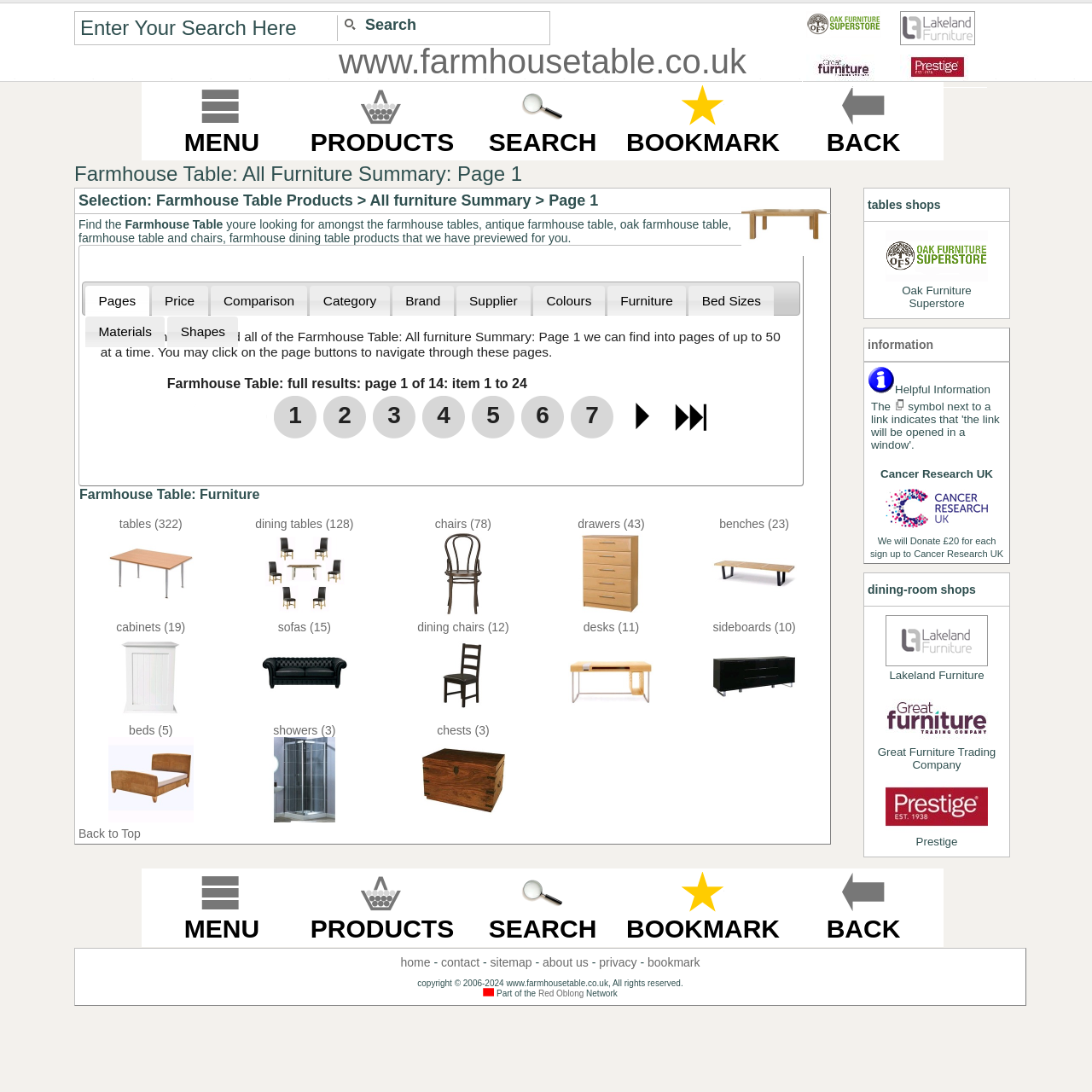Identify the bounding box coordinates for the element that needs to be clicked to fulfill this instruction: "Explore the PRODUCTS category". Provide the coordinates in the format of four float numbers between 0 and 1: [left, top, right, bottom].

[0.284, 0.078, 0.416, 0.143]